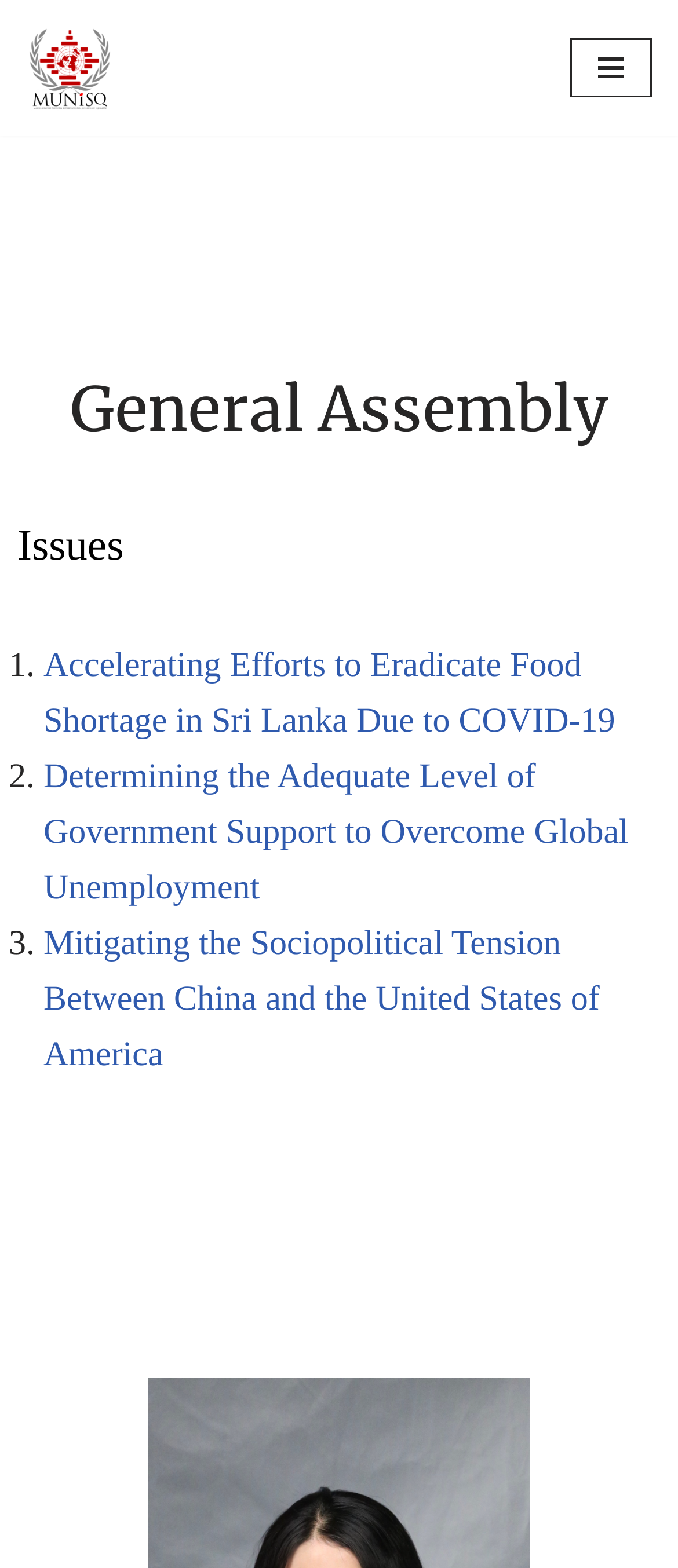Provide a short, one-word or phrase answer to the question below:
Is there a navigation menu?

Yes